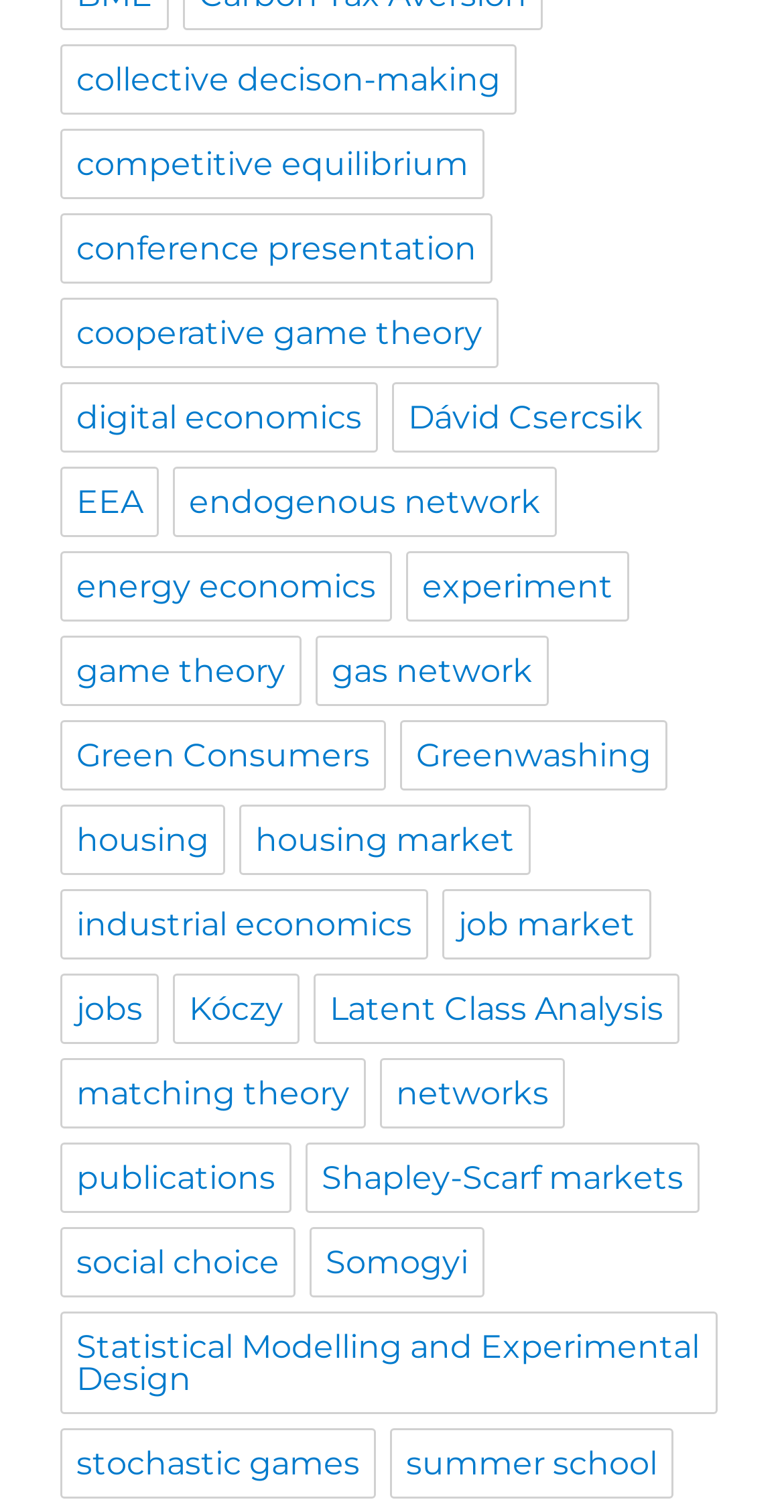Identify the bounding box coordinates of the area that should be clicked in order to complete the given instruction: "login". The bounding box coordinates should be four float numbers between 0 and 1, i.e., [left, top, right, bottom].

None